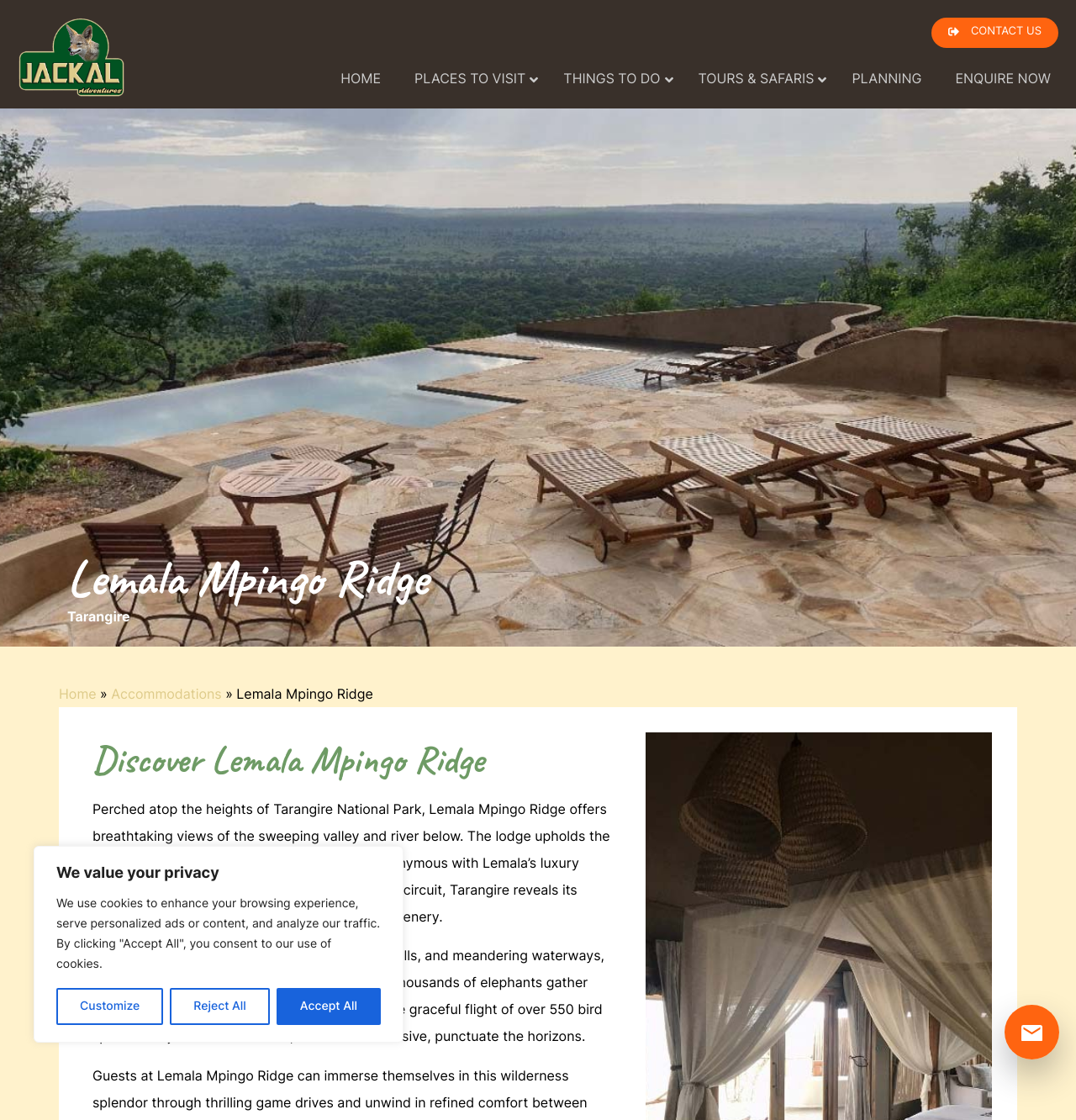Determine the bounding box coordinates of the section I need to click to execute the following instruction: "Click the ENQUIRE NOW link". Provide the coordinates as four float numbers between 0 and 1, i.e., [left, top, right, bottom].

[0.872, 0.051, 0.992, 0.089]